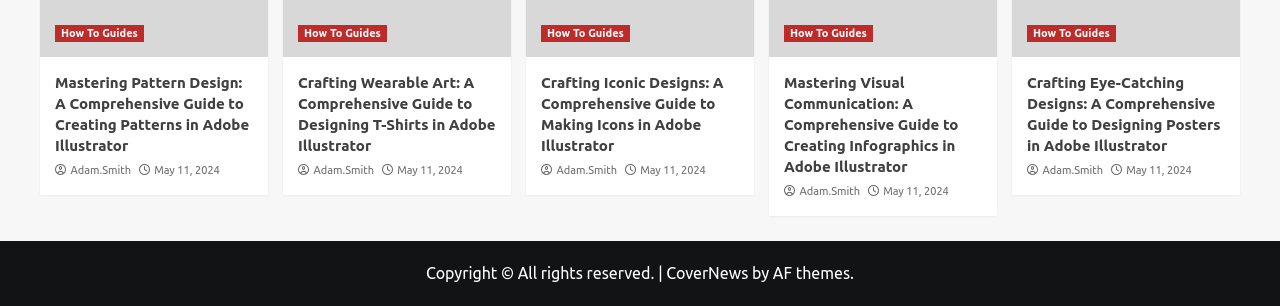Locate the bounding box of the UI element described in the following text: "Adam.Smith".

[0.055, 0.536, 0.102, 0.575]